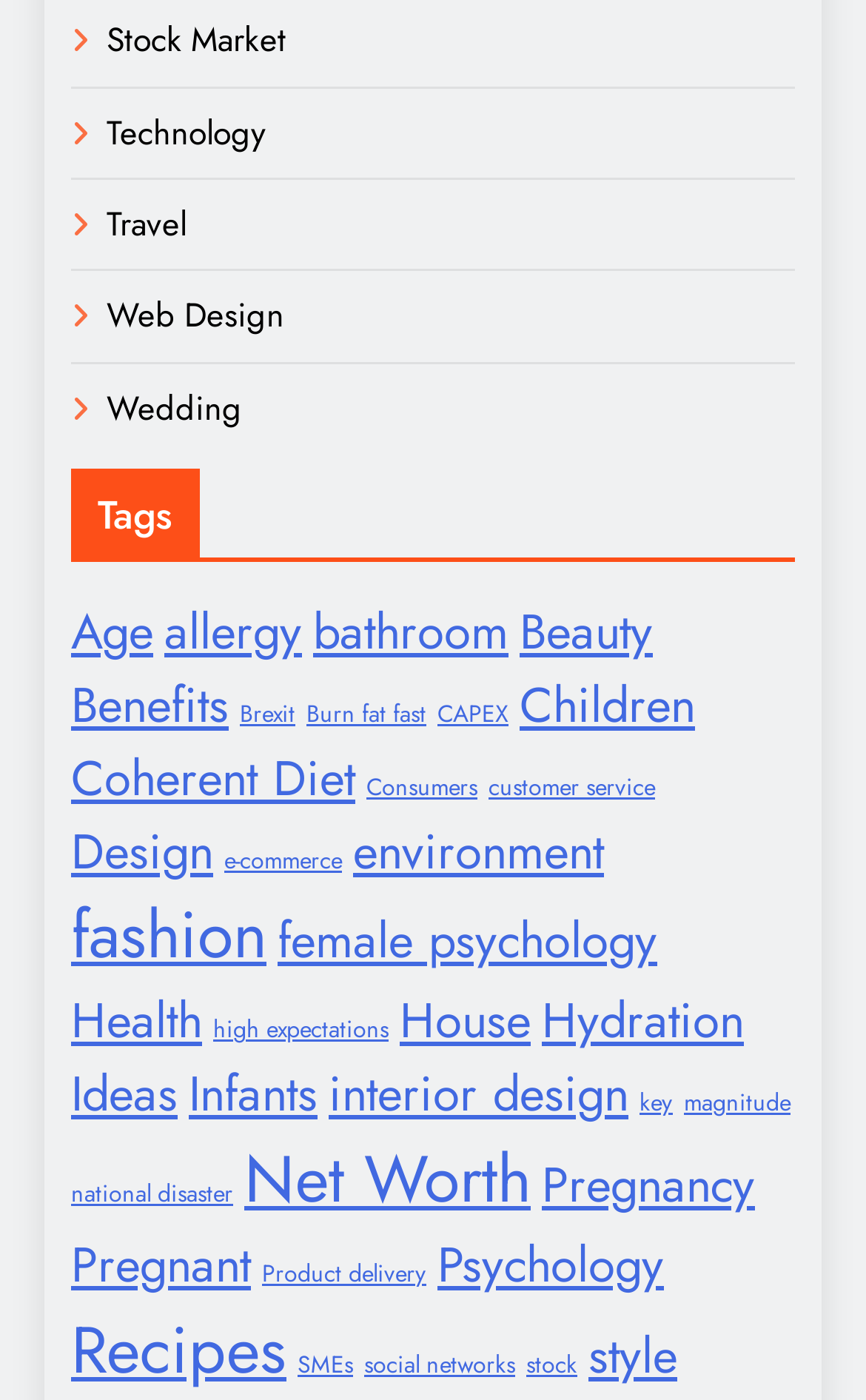Determine the bounding box coordinates of the region to click in order to accomplish the following instruction: "Click on 'Stock Market'". Provide the coordinates as four float numbers between 0 and 1, specifically [left, top, right, bottom].

[0.123, 0.011, 0.331, 0.046]